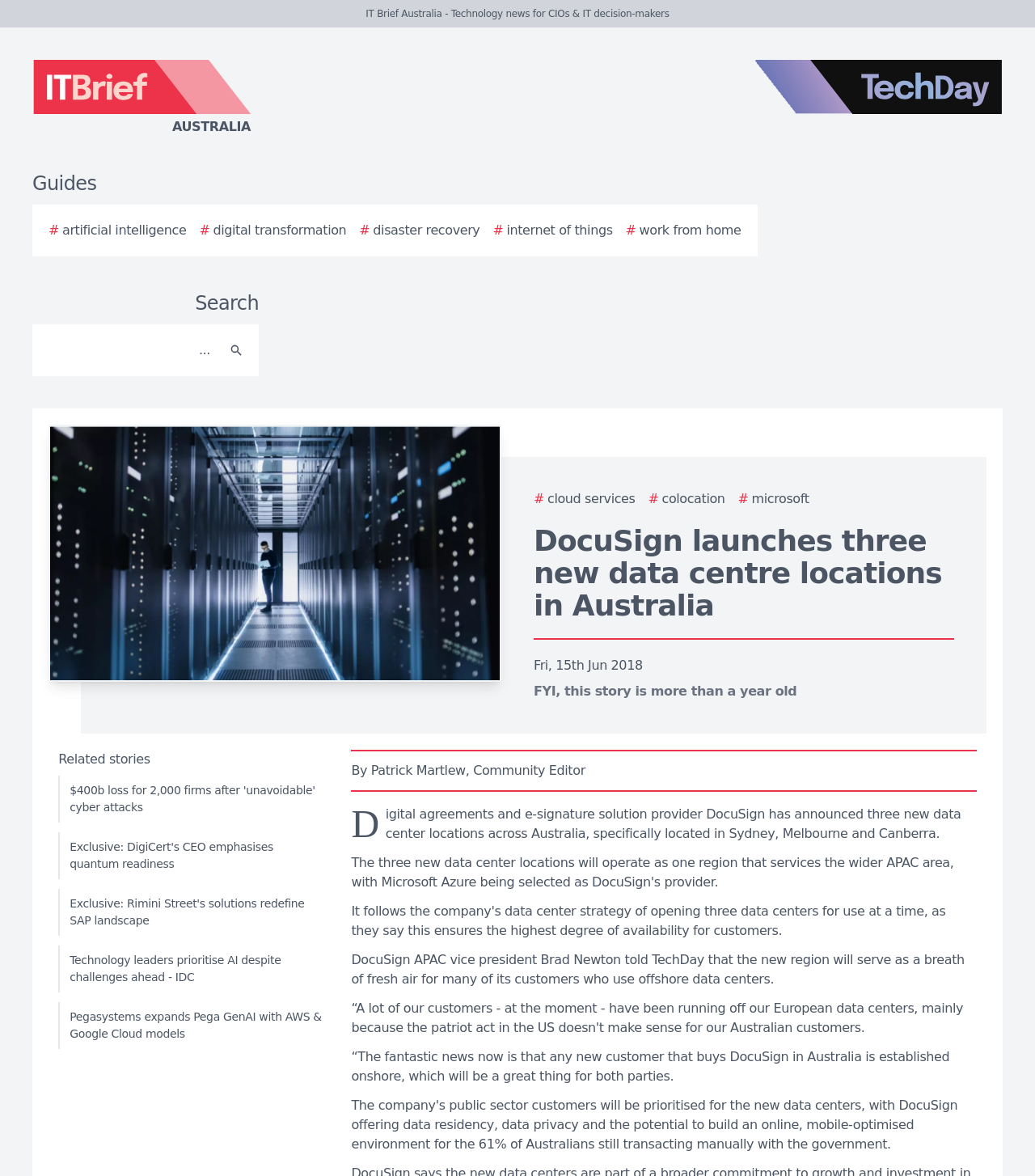Determine the bounding box coordinates of the region to click in order to accomplish the following instruction: "Search for something". Provide the coordinates as four float numbers between 0 and 1, specifically [left, top, right, bottom].

[0.038, 0.281, 0.212, 0.314]